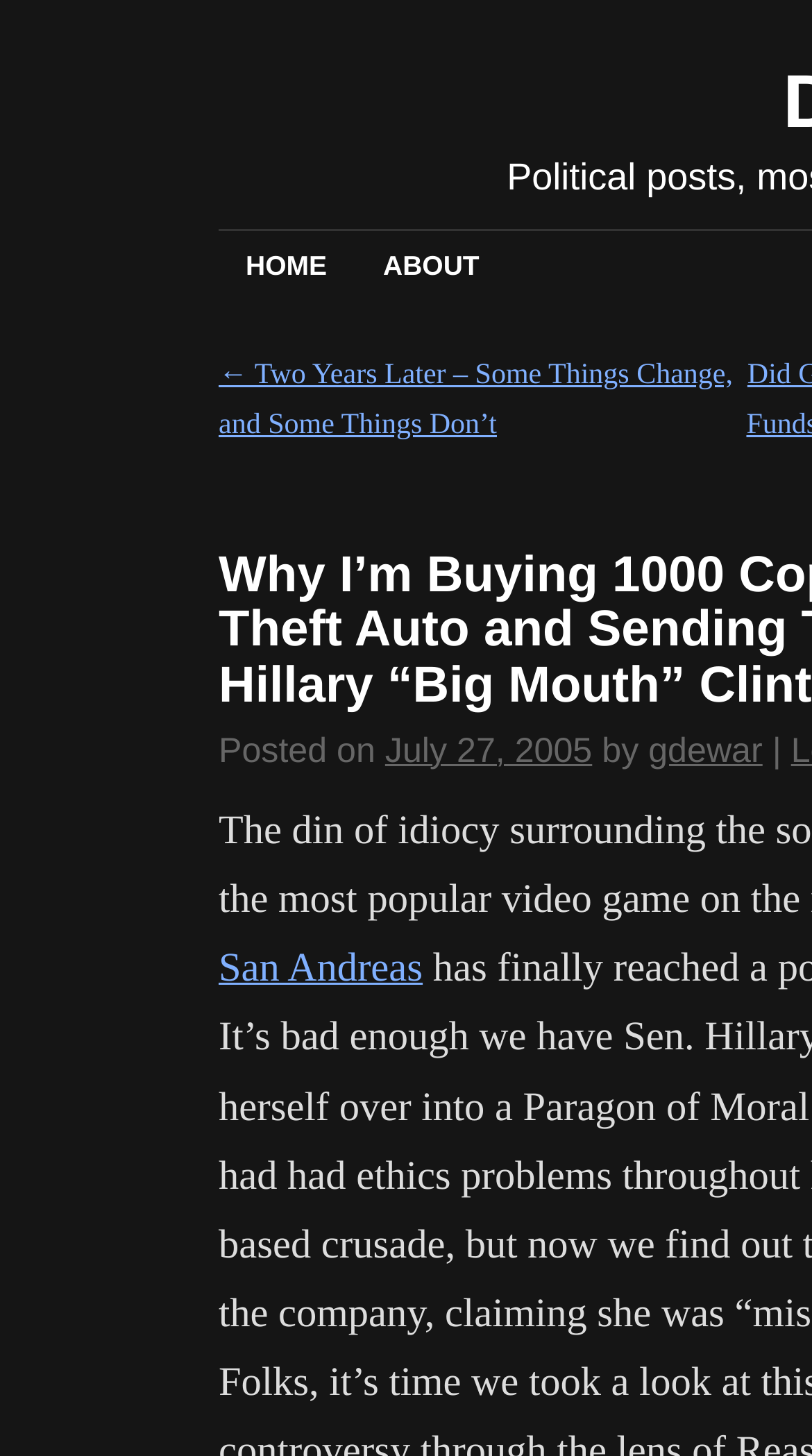Describe the webpage meticulously, covering all significant aspects.

The webpage appears to be a blog post titled "Why I’m Buying 1000 Copies of Grand Theft Auto and Sending The Receipt To Hillary “Big Mouth” Clinton | Disinfo Rehab". At the top, there are three links: "HOME" on the left, "ABOUT" in the middle, and another link "← Two Years Later – Some Things Change, and Some Things Don’t" on the right. 

Below these links, there is a section that provides information about the post. It starts with the text "Posted on" followed by a link to the date "July 27, 2005". To the right of the date, there is the text "by" followed by a link to the author's name "gdewar". A vertical bar "|" separates the author's name from the rest of the content.